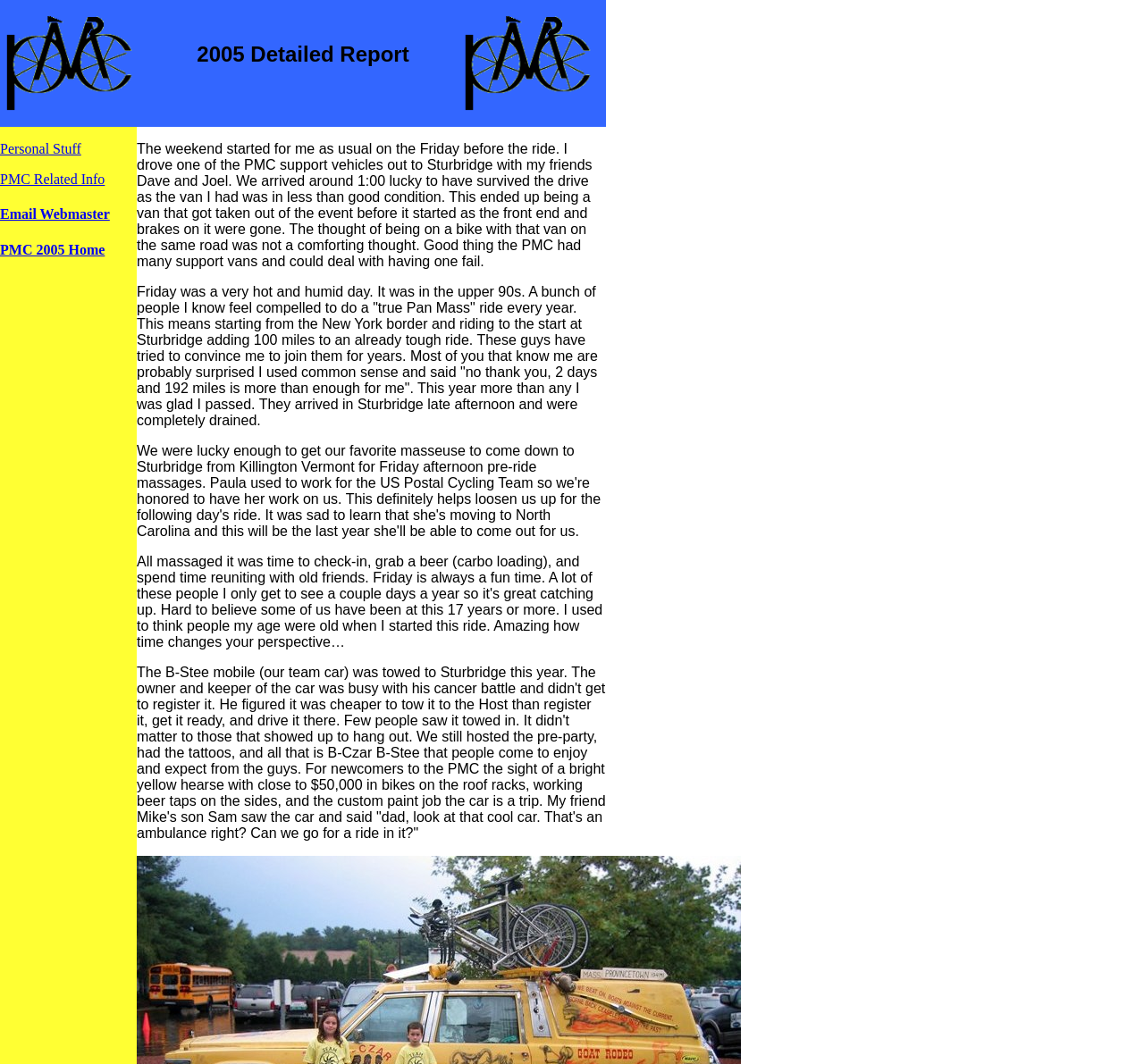Using the element description: "PMC Related Info", determine the bounding box coordinates for the specified UI element. The coordinates should be four float numbers between 0 and 1, [left, top, right, bottom].

[0.0, 0.161, 0.092, 0.175]